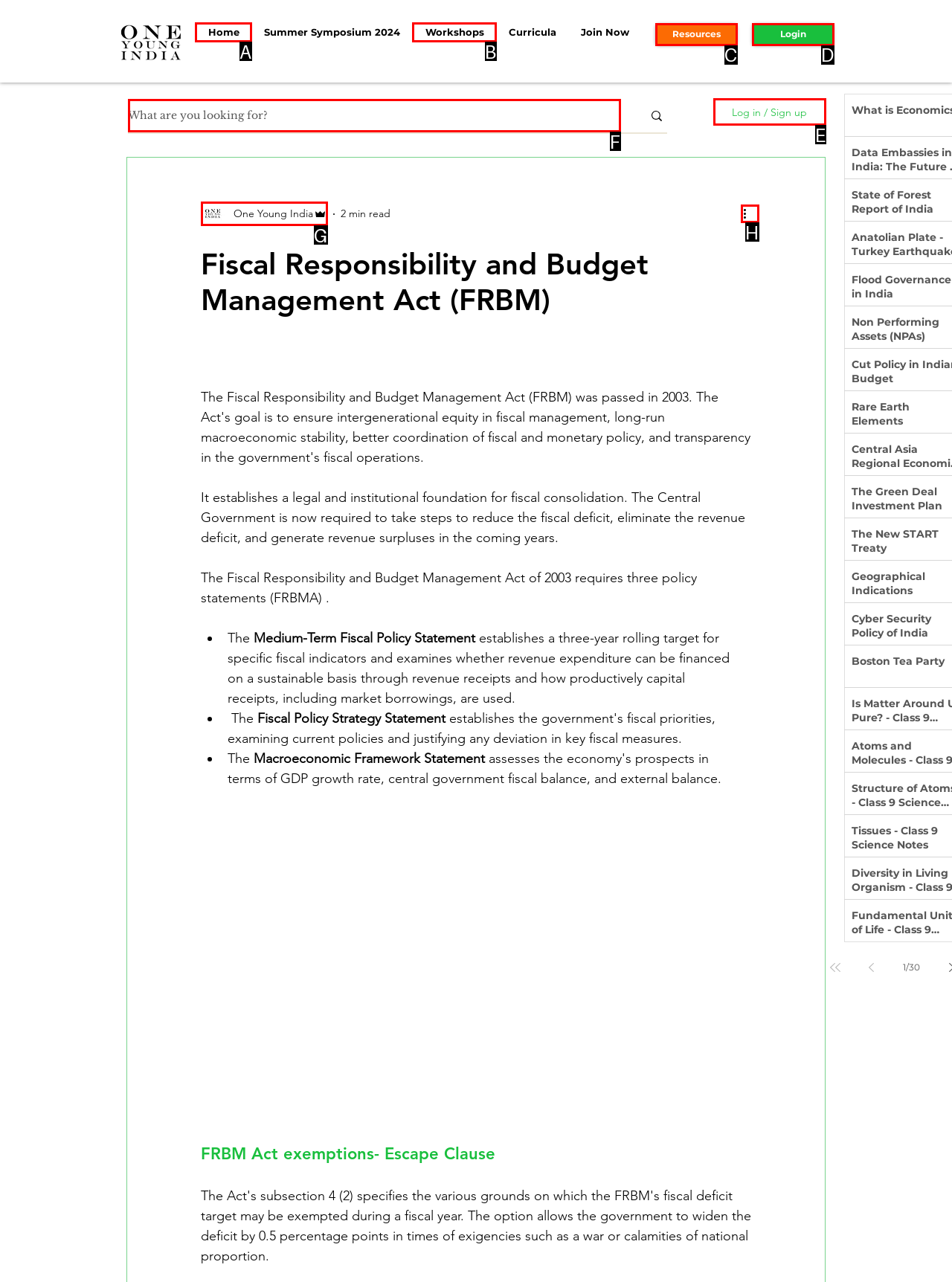Identify the option that best fits this description: aria-label="More actions"
Answer with the appropriate letter directly.

H